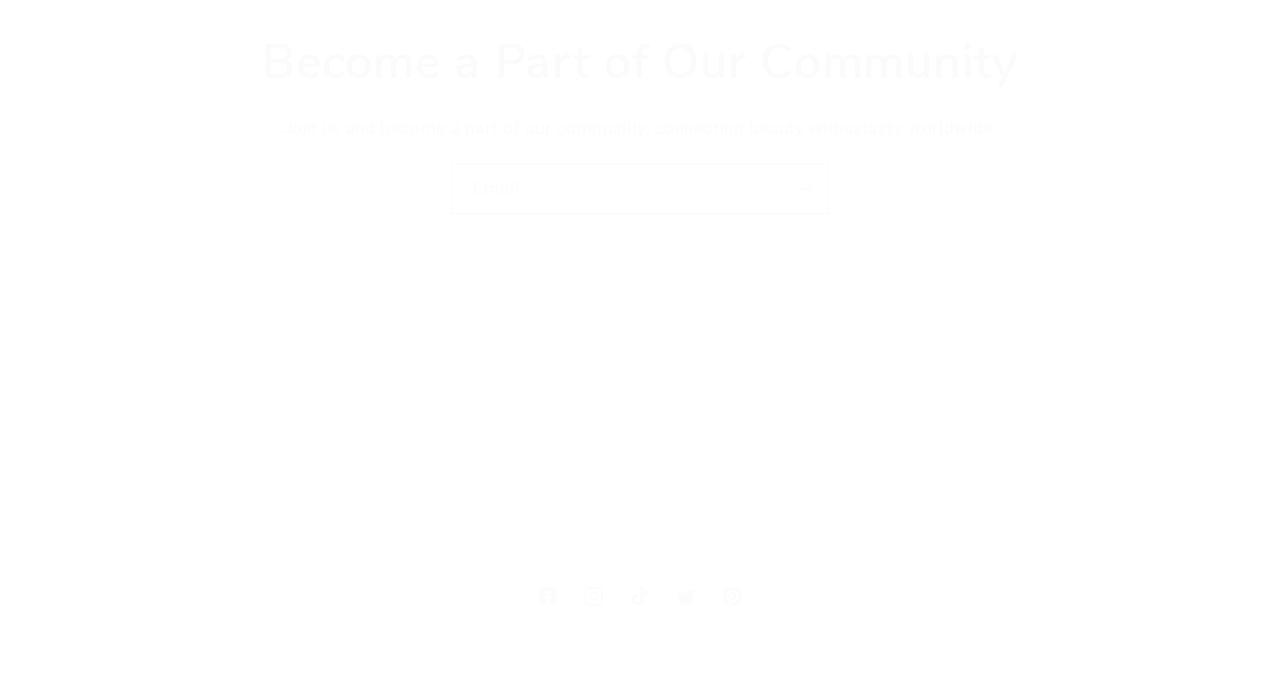Respond to the following query with just one word or a short phrase: 
What is the purpose of the textbox?

Email